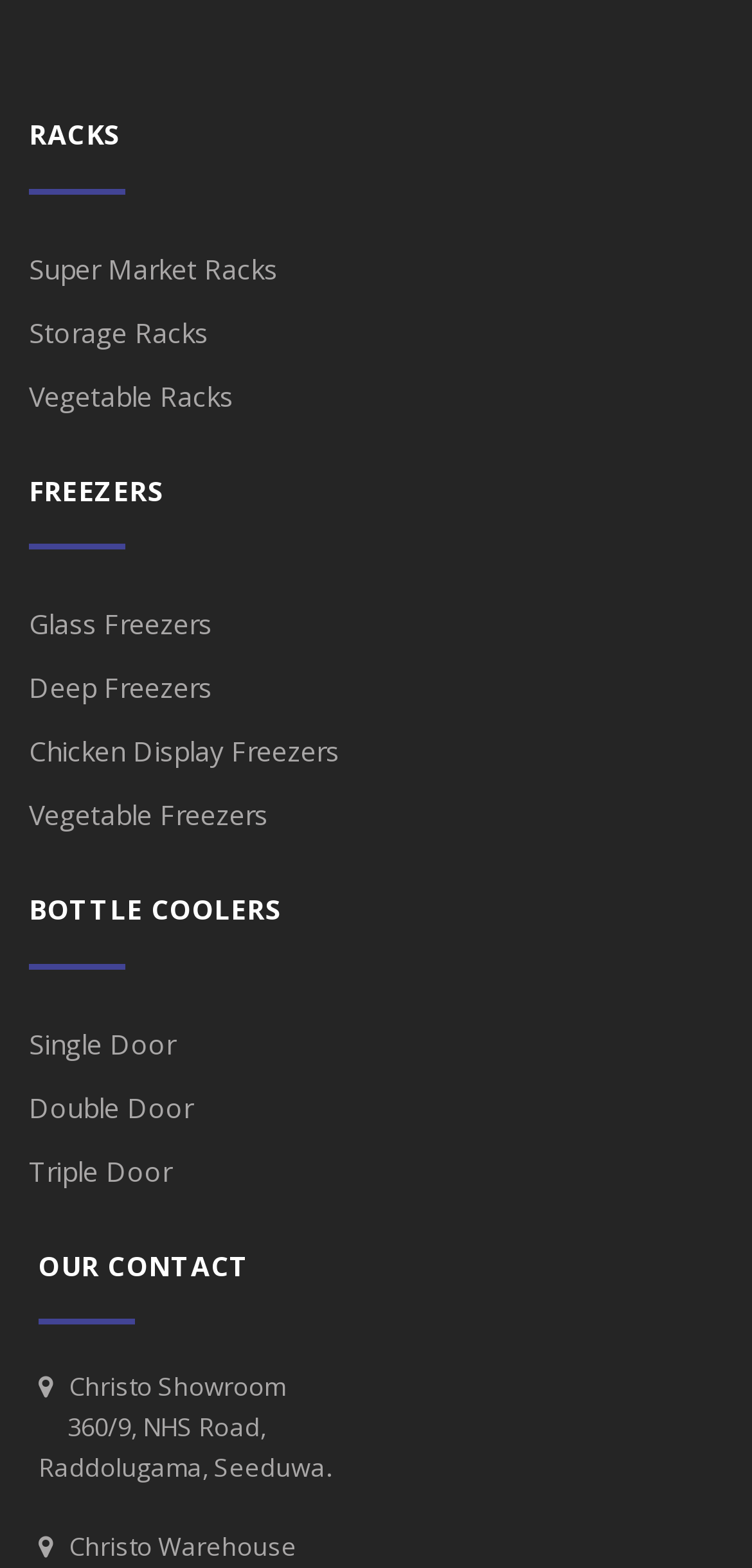Determine the bounding box coordinates for the region that must be clicked to execute the following instruction: "search for cheap flights".

None